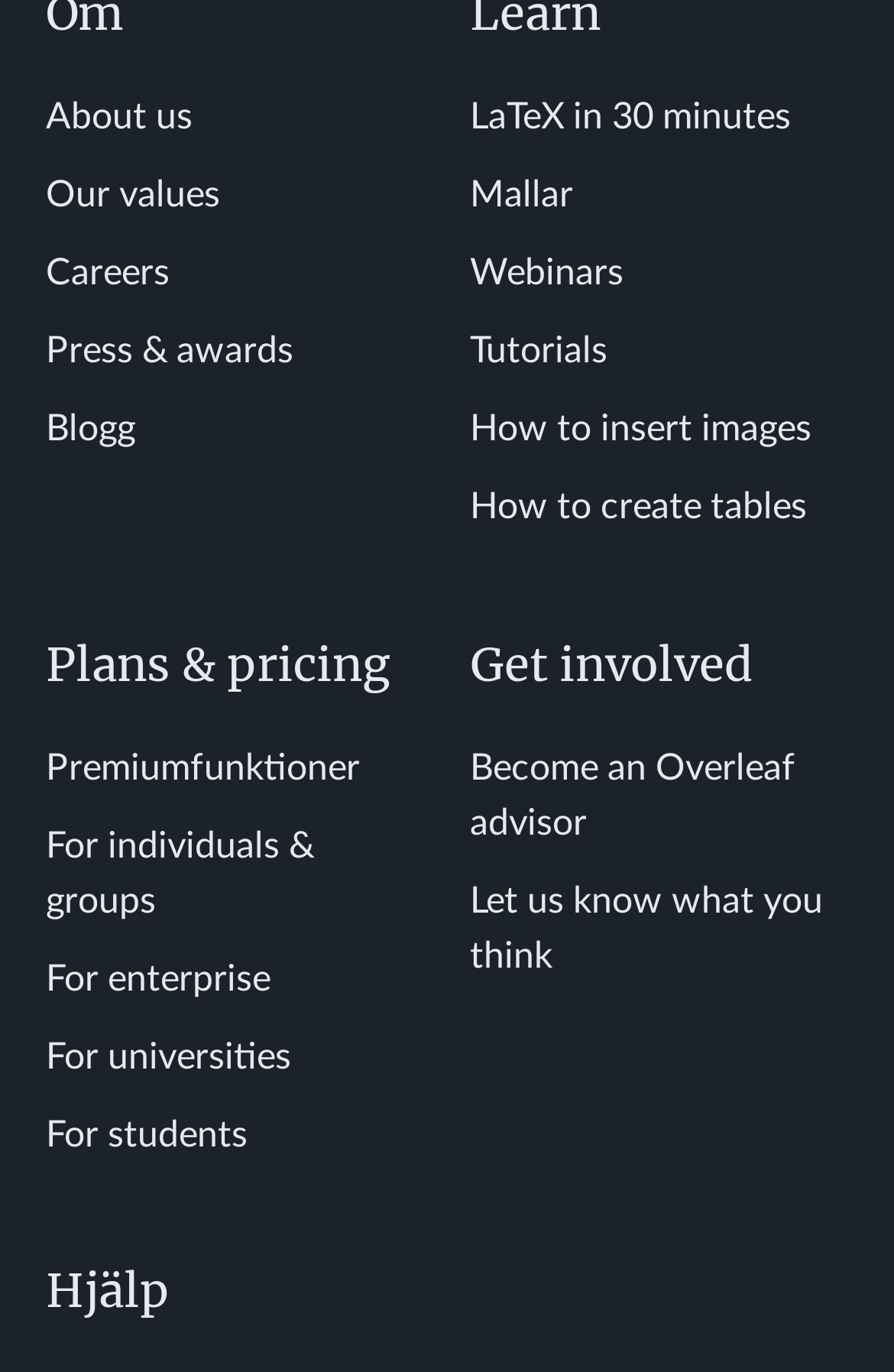Can you pinpoint the bounding box coordinates for the clickable element required for this instruction: "Explore LaTeX tutorials"? The coordinates should be four float numbers between 0 and 1, i.e., [left, top, right, bottom].

[0.526, 0.242, 0.679, 0.269]